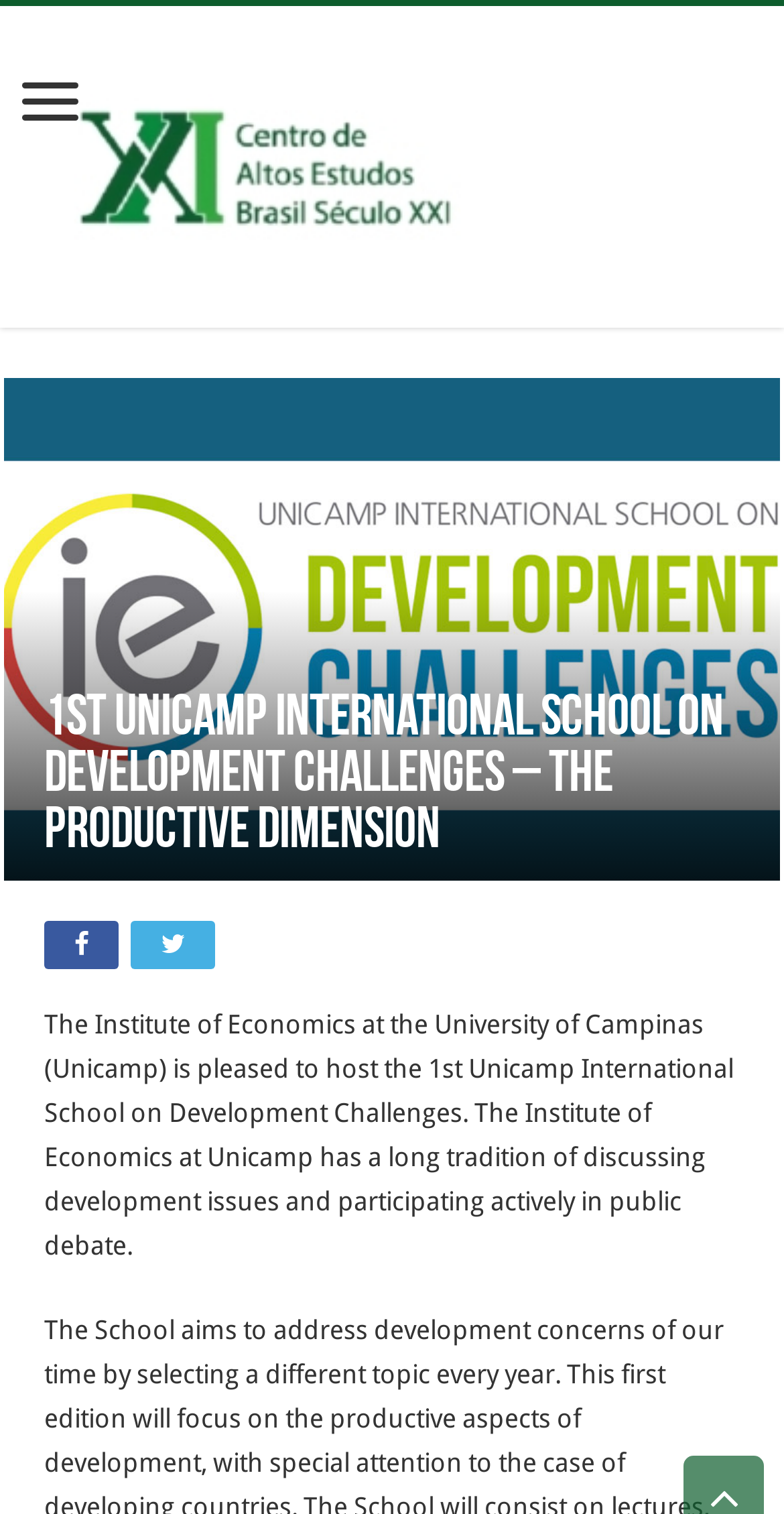Generate a comprehensive description of the webpage content.

The webpage appears to be an event page for the 1st Unicamp International School on Development Challenges, with a focus on the productive dimension. At the top-left corner, there is a link with no text. Below it, there is a heading that reads "Altos Estudos BR", which is also a link that contains an image with the same text. 

To the right of the "Altos Estudos BR" heading, there is a larger heading that reads "1st Unicamp International School on Development Challenges – The Productive Dimension". Below this heading, there are two links with icons, one with a right arrow and the other with a left arrow. 

Further down, there is a block of text that describes the event, stating that the Institute of Economics at the University of Campinas is hosting the event and has a long tradition of discussing development issues. This text takes up most of the page's content area.